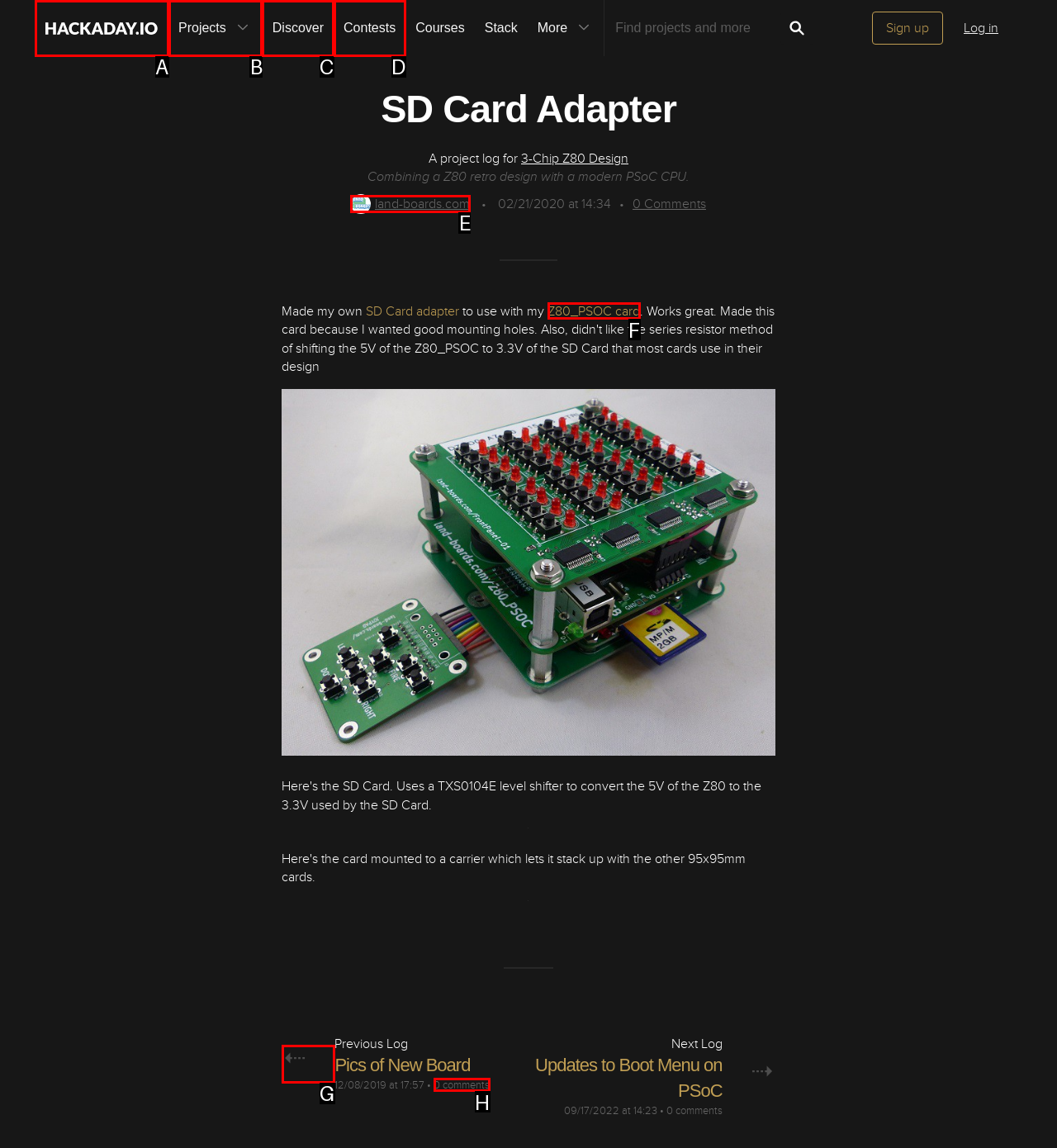Select the letter of the element you need to click to complete this task: Visit the land-boards.com website
Answer using the letter from the specified choices.

E